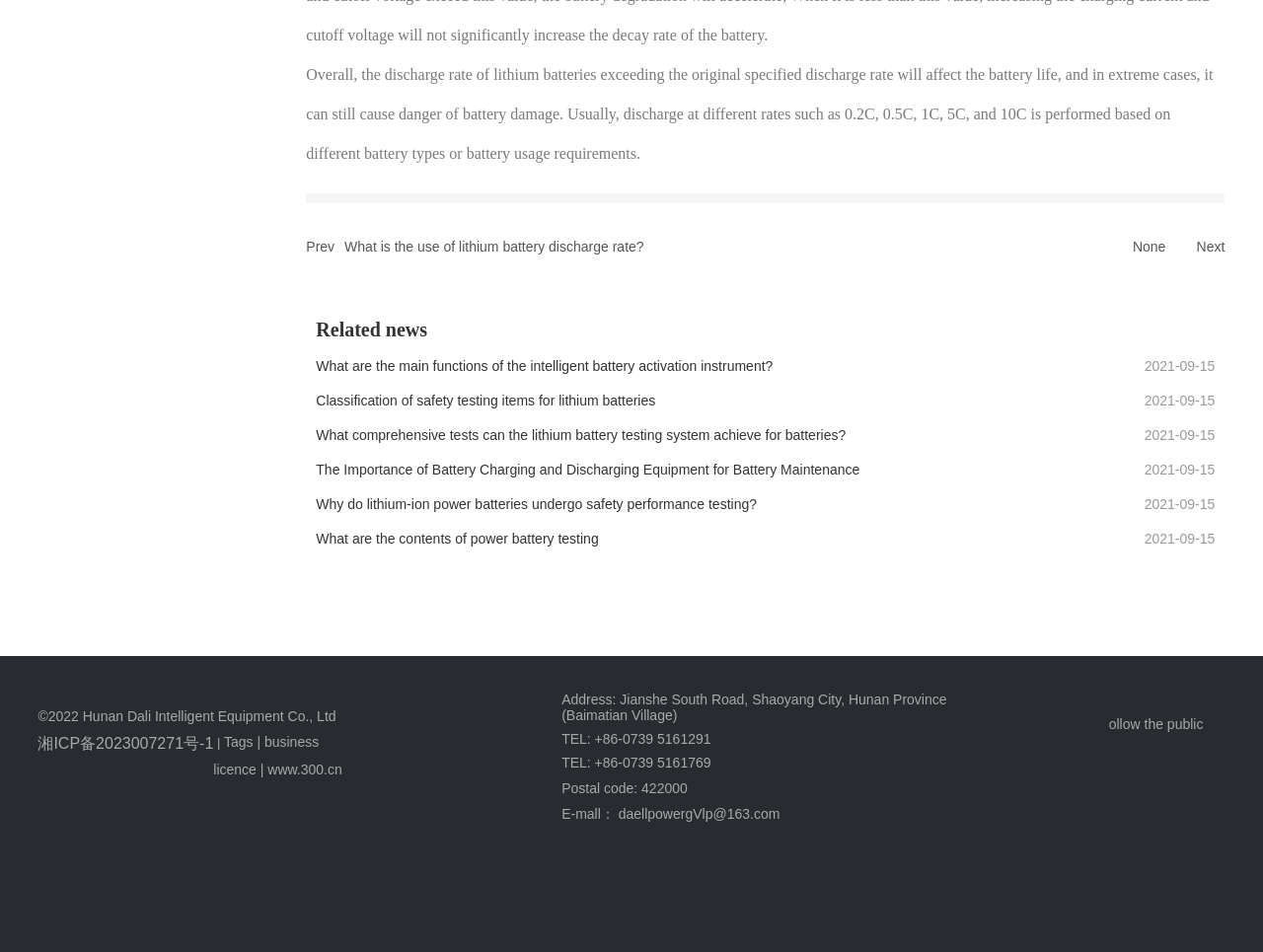What is the company name mentioned on the webpage?
Provide a concise answer using a single word or phrase based on the image.

Hunan Dali Intelligent Equipment Co., Ltd